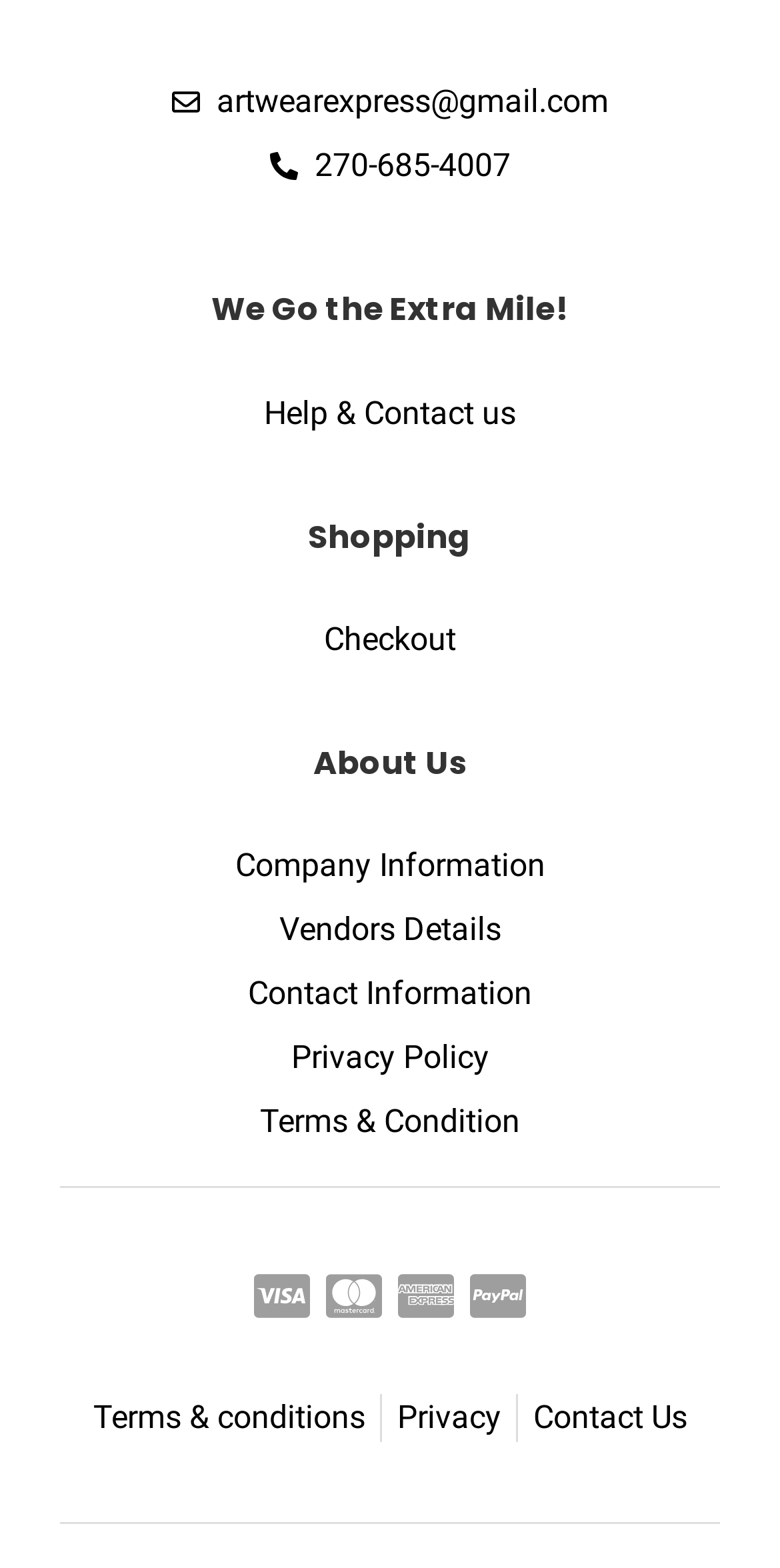Select the bounding box coordinates of the element I need to click to carry out the following instruction: "Contact us through email".

[0.077, 0.05, 0.923, 0.081]